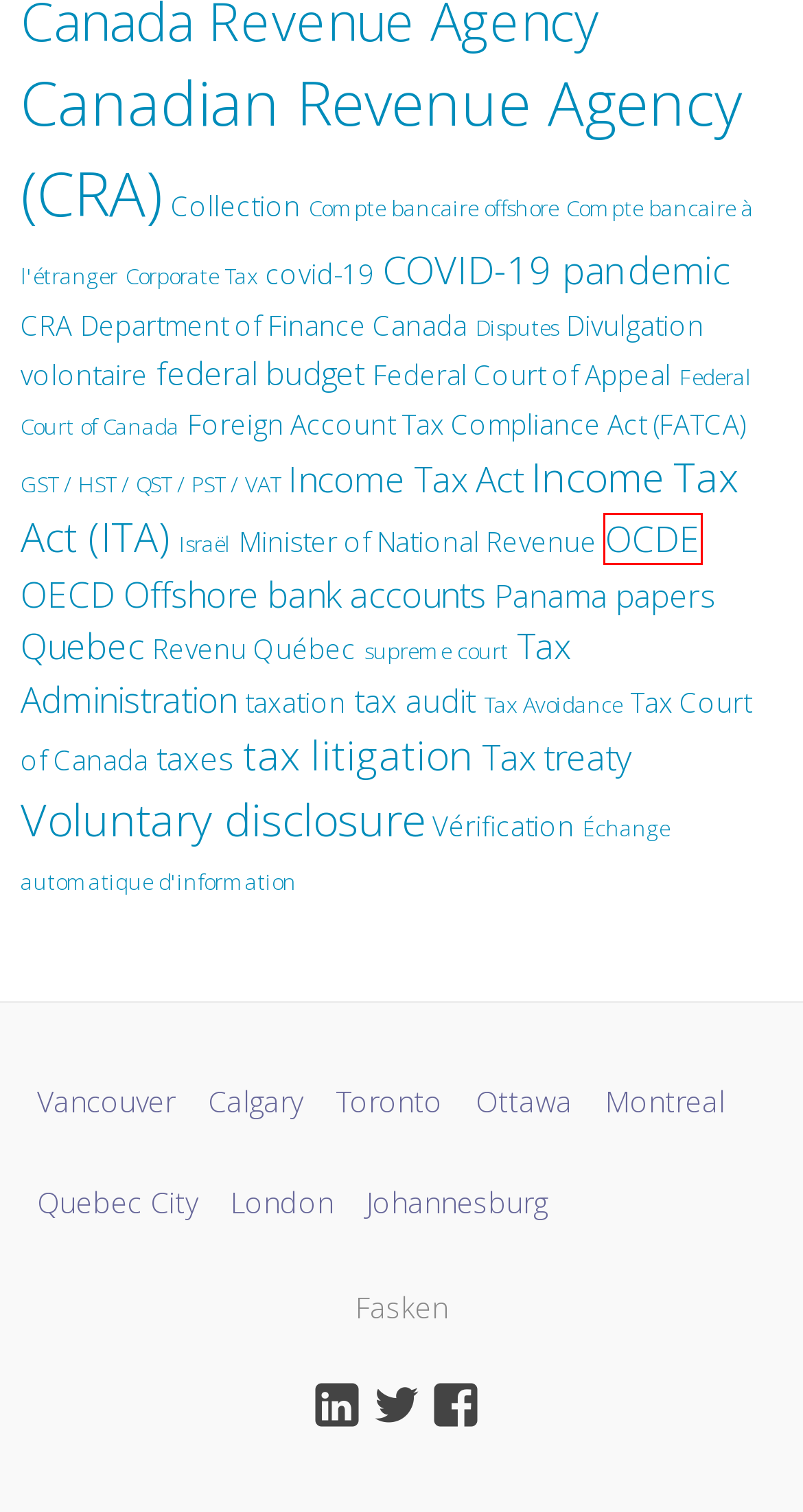View the screenshot of the webpage containing a red bounding box around a UI element. Select the most fitting webpage description for the new page shown after the element in the red bounding box is clicked. Here are the candidates:
A. Minister of National Revenue Archives - TaxEd International | Fasken Tax Blog
B. Corporate Tax Archives - TaxEd International | Fasken Tax Blog
C. Collection Archives - TaxEd International | Fasken Tax Blog
D. tax audit Archives - TaxEd International | Fasken Tax Blog
E. Tax Administration Archives - TaxEd International | Fasken Tax Blog
F. OCDE Archives - TaxEd International | Fasken Tax Blog
G. covid-19 Archives - TaxEd International | Fasken Tax Blog
H. Divulgation volontaire Archives - TaxEd International | Fasken Tax Blog

F